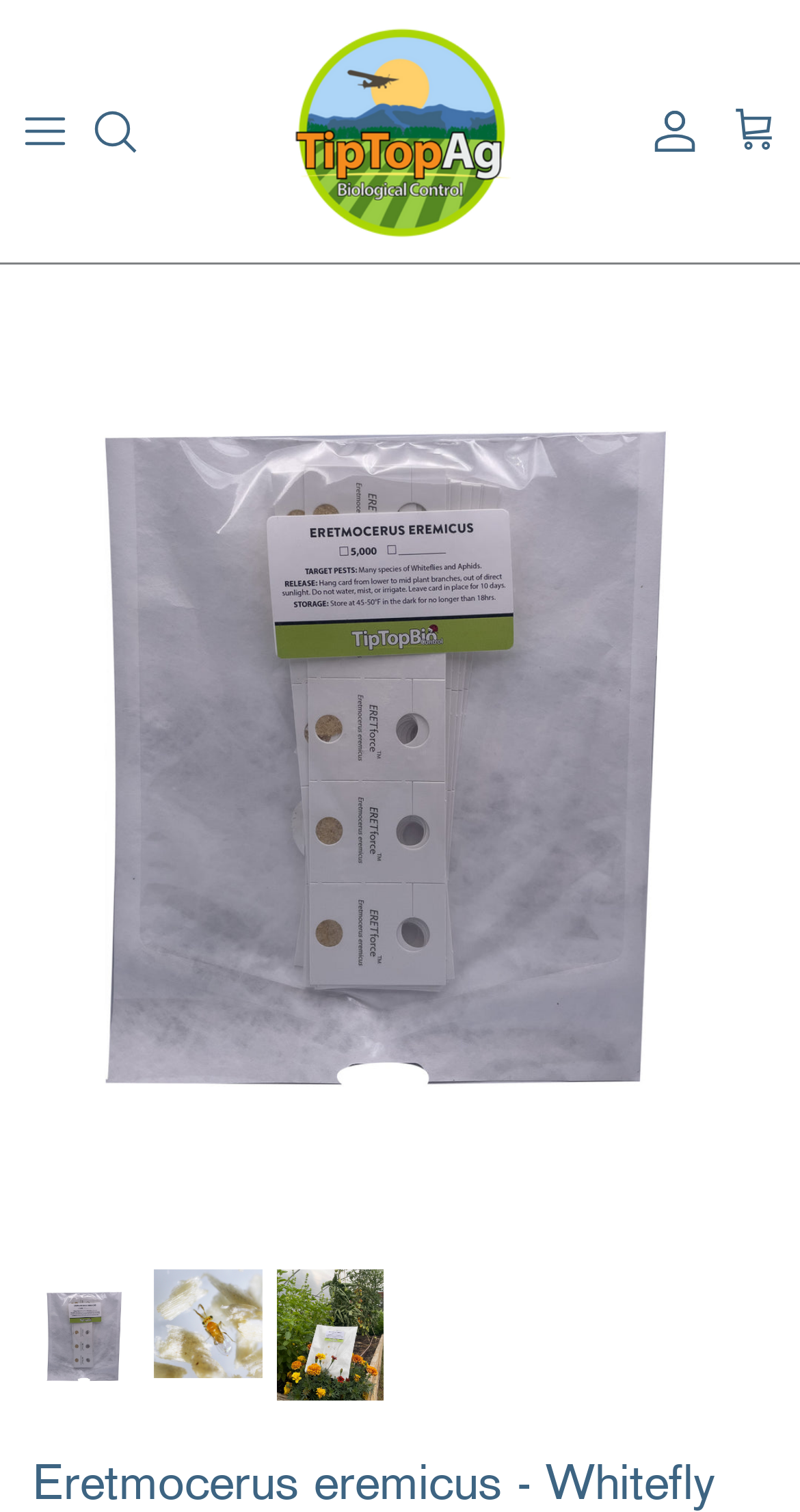Can you find the bounding box coordinates for the element that needs to be clicked to execute this instruction: "View account"? The coordinates should be given as four float numbers between 0 and 1, i.e., [left, top, right, bottom].

[0.774, 0.057, 0.887, 0.116]